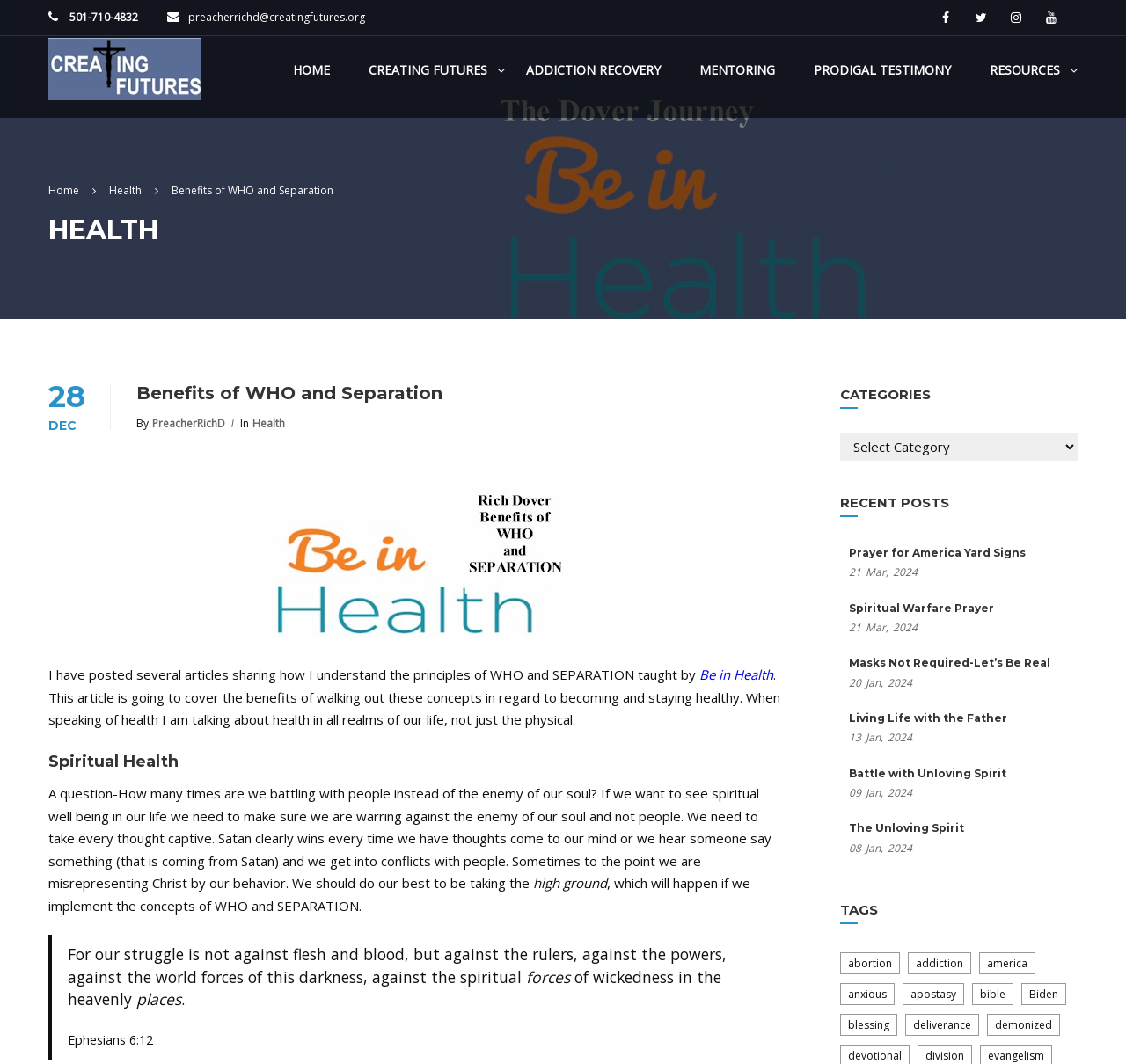Please specify the bounding box coordinates of the clickable region to carry out the following instruction: "Click on the 'Prayer for America Yard Signs' article". The coordinates should be four float numbers between 0 and 1, in the format [left, top, right, bottom].

[0.754, 0.512, 0.911, 0.527]